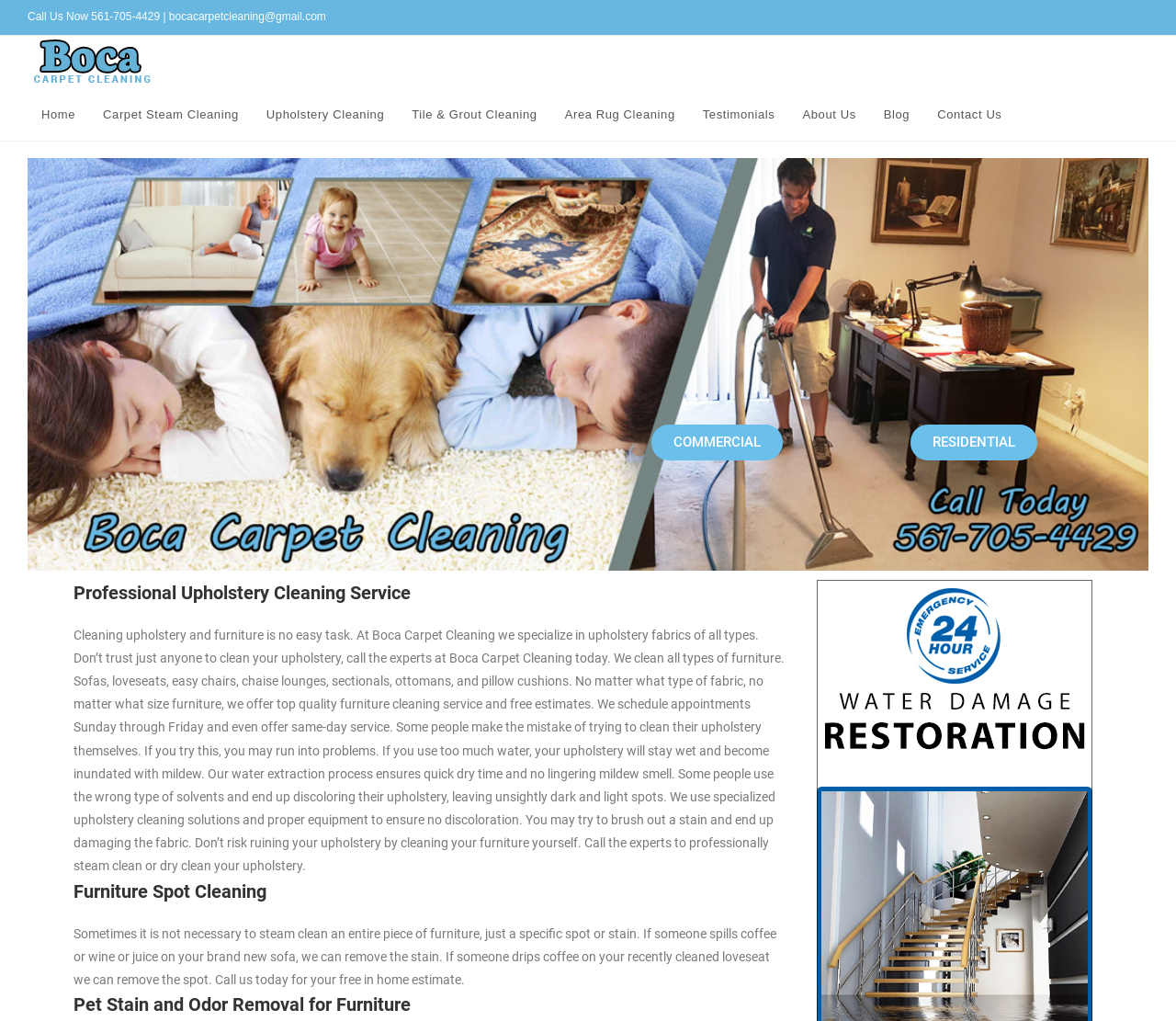Identify the bounding box coordinates for the element you need to click to achieve the following task: "Learn about upholstery cleaning". Provide the bounding box coordinates as four float numbers between 0 and 1, in the form [left, top, right, bottom].

[0.215, 0.086, 0.339, 0.137]